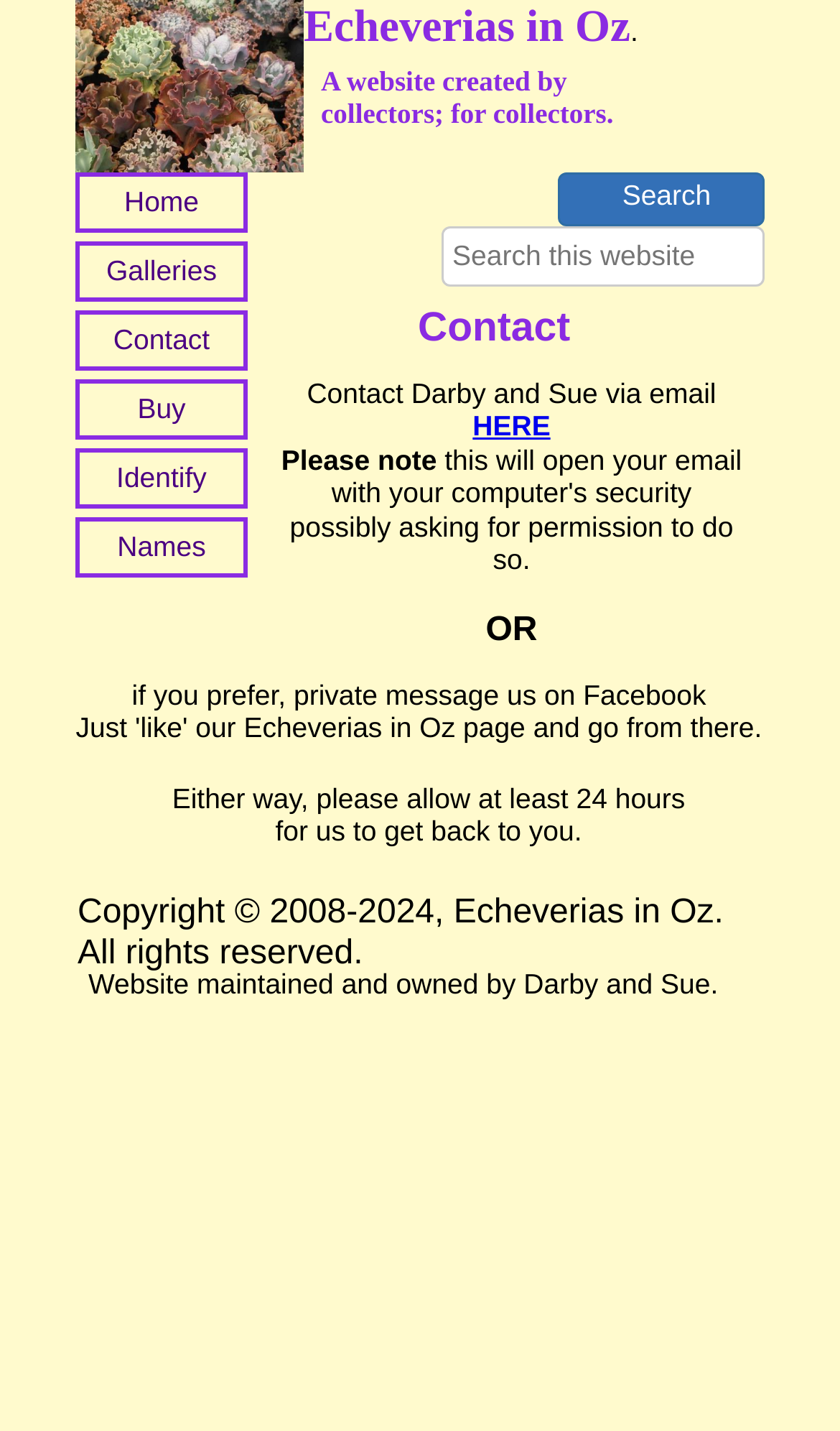Locate the bounding box of the UI element defined by this description: "Buy". The coordinates should be given as four float numbers between 0 and 1, formatted as [left, top, right, bottom].

[0.09, 0.265, 0.295, 0.307]